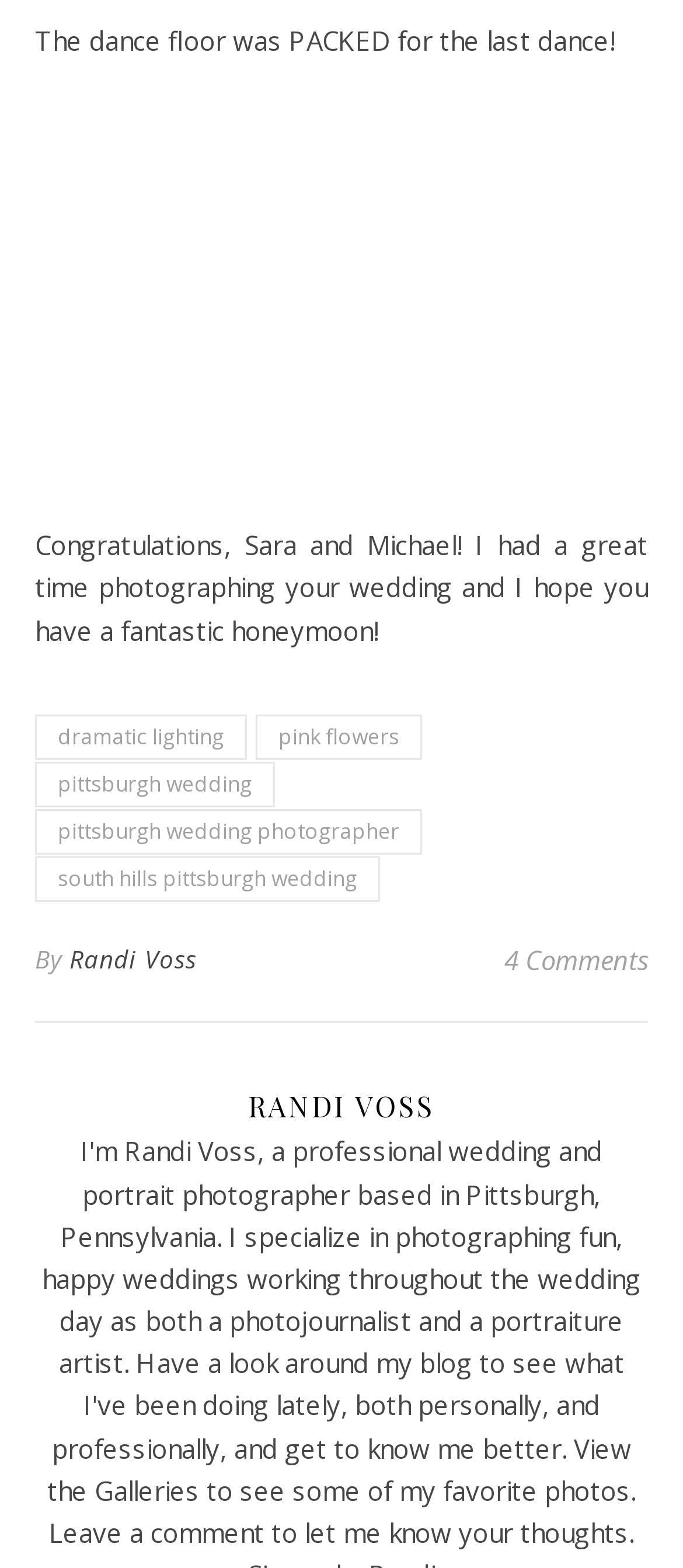Please determine the bounding box coordinates of the area that needs to be clicked to complete this task: 'check the link about south hills Pittsburgh wedding'. The coordinates must be four float numbers between 0 and 1, formatted as [left, top, right, bottom].

[0.051, 0.547, 0.556, 0.576]